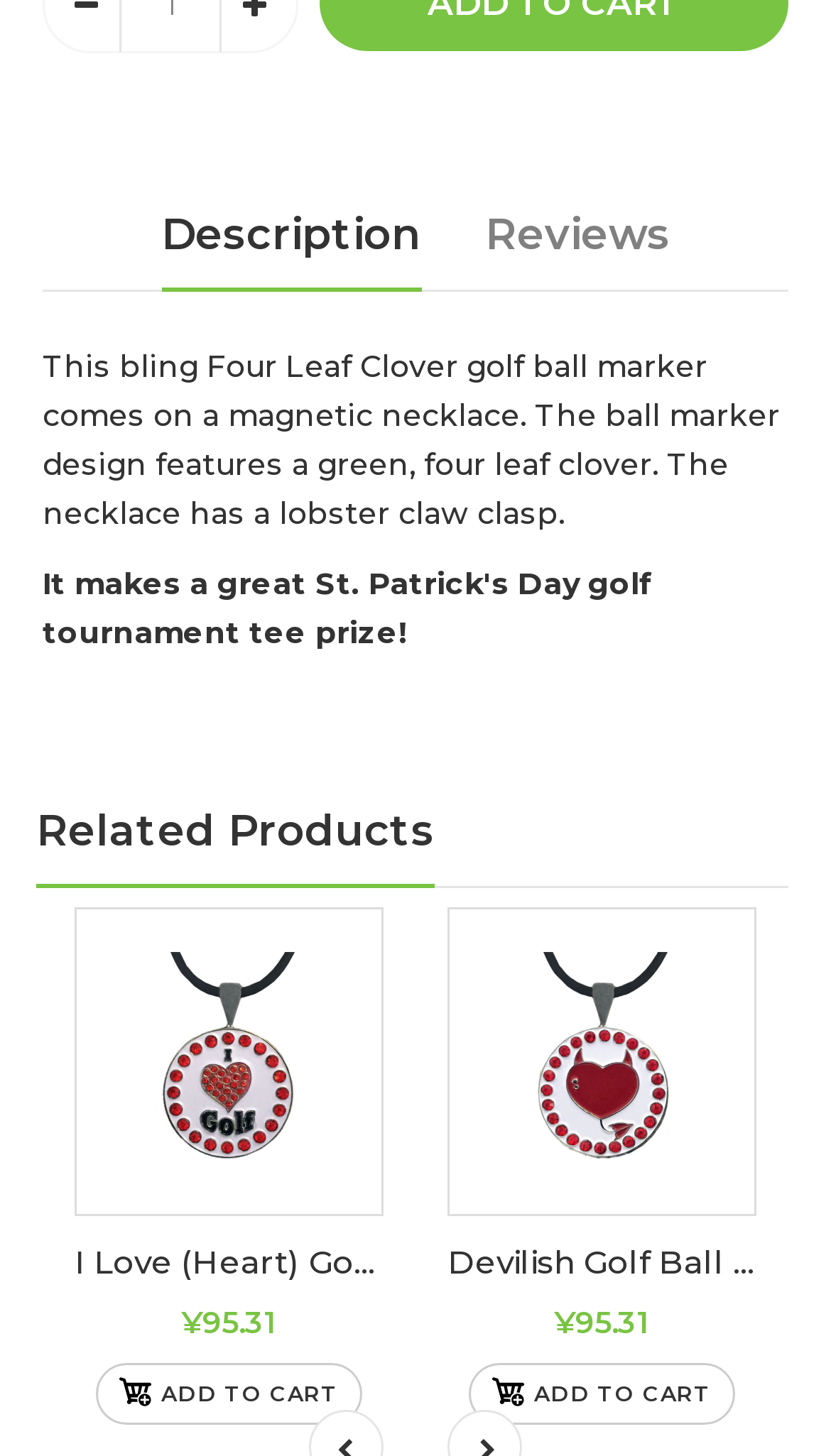What is the purpose of the Devilish Golf Ball Marker Necklace?
Please answer the question with as much detail and depth as you can.

I inferred the purpose of the Devilish Golf Ball Marker Necklace by understanding the context of the webpage, which appears to be selling golf-related accessories, and the name of the product, which suggests it is a golf ball marker.